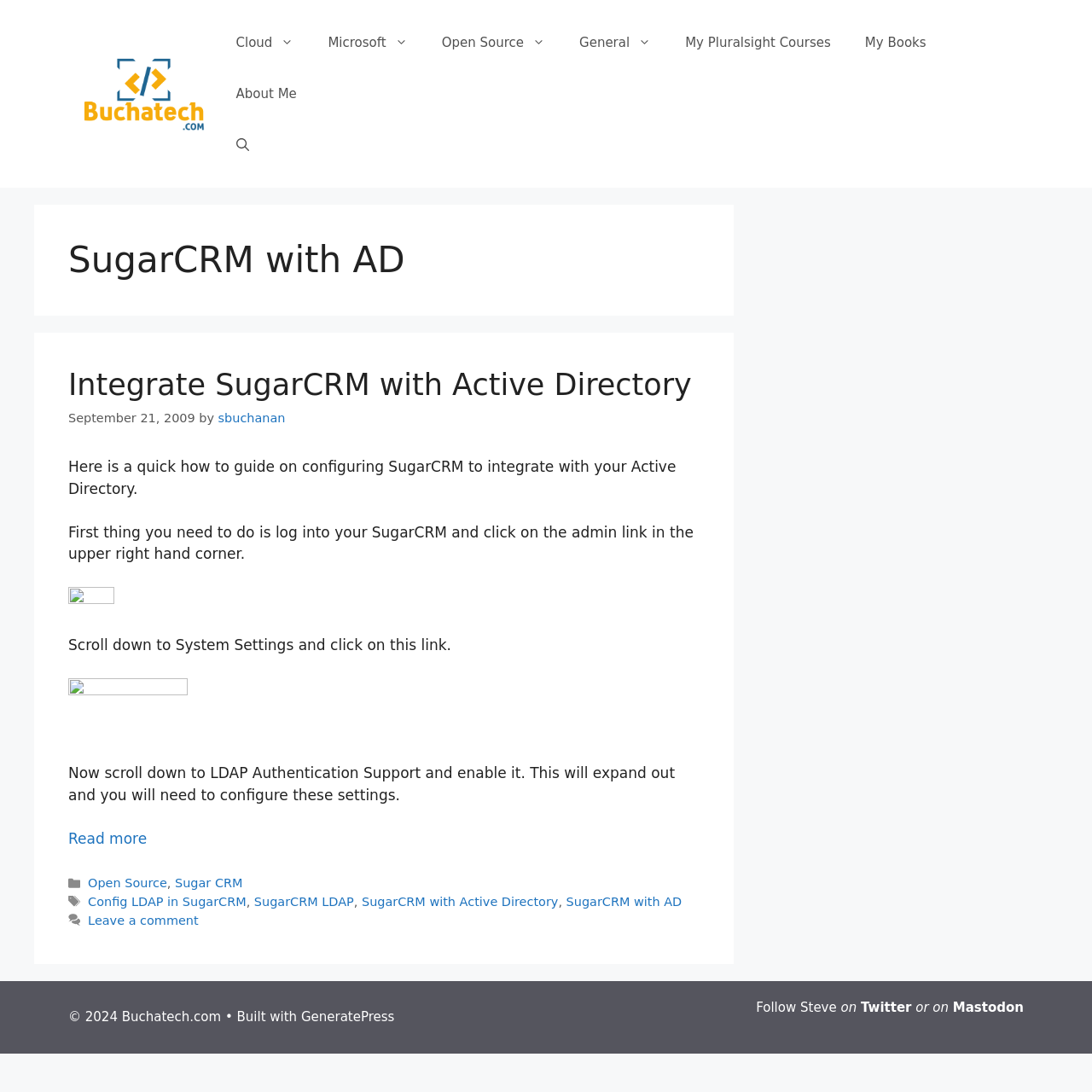What is the purpose of the LDAP Authentication Support? Look at the image and give a one-word or short phrase answer.

To enable integration with Active Directory